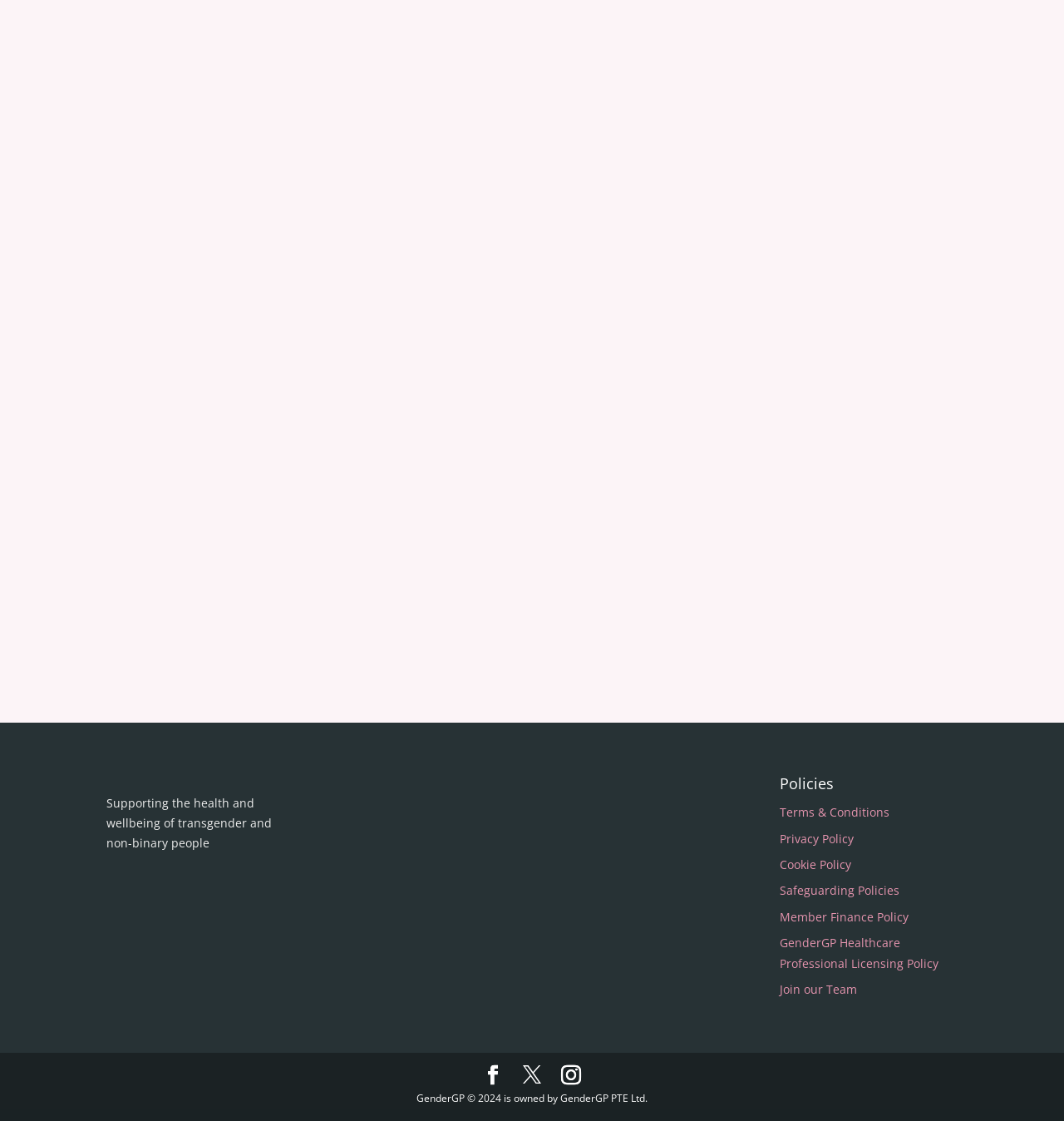Pinpoint the bounding box coordinates of the area that should be clicked to complete the following instruction: "Read the article about coming out as trans at work". The coordinates must be given as four float numbers between 0 and 1, i.e., [left, top, right, bottom].

[0.093, 0.445, 0.907, 0.472]